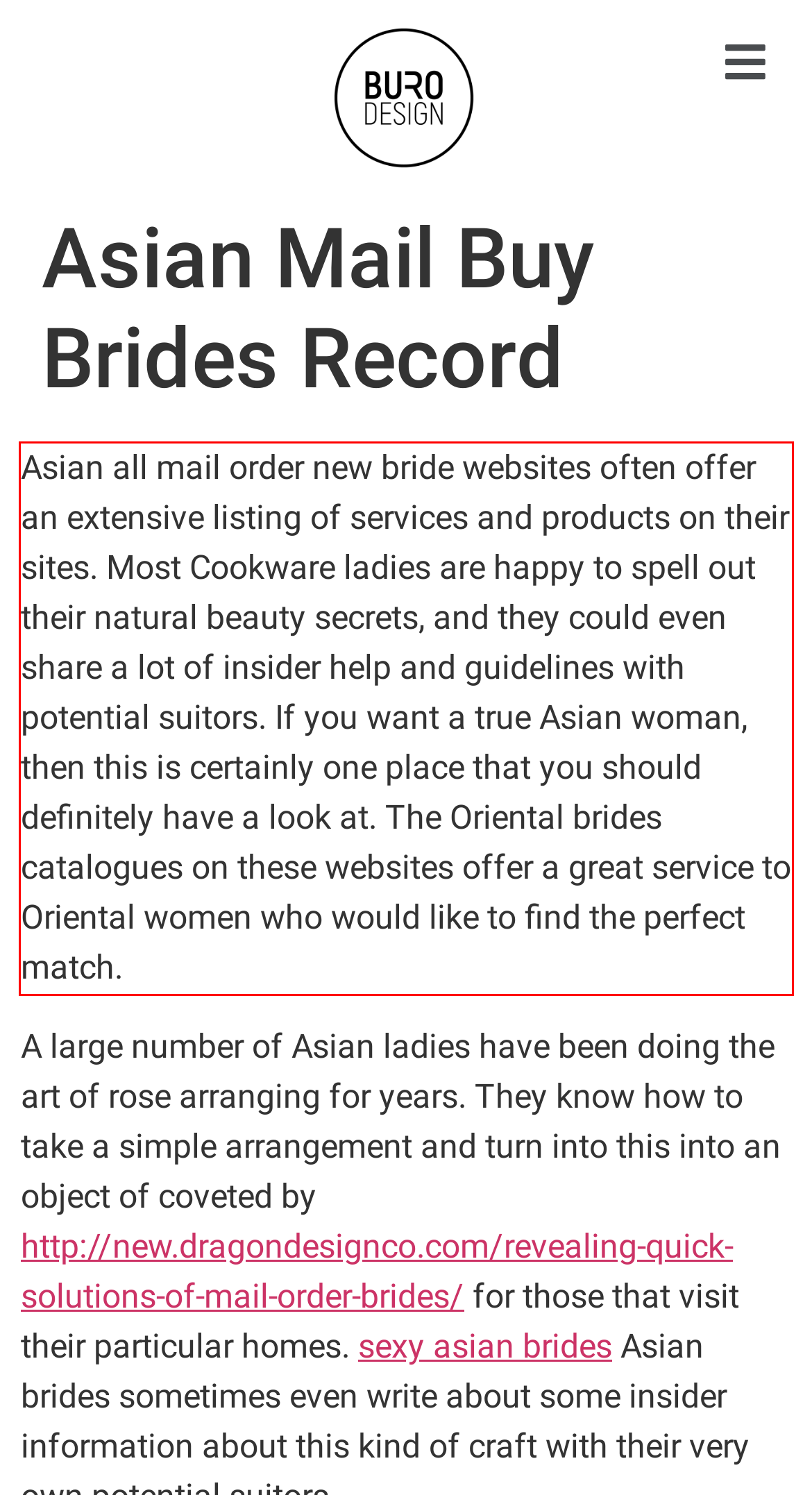Given the screenshot of the webpage, identify the red bounding box, and recognize the text content inside that red bounding box.

Asian all mail order new bride websites often offer an extensive listing of services and products on their sites. Most Cookware ladies are happy to spell out their natural beauty secrets, and they could even share a lot of insider help and guidelines with potential suitors. If you want a true Asian woman, then this is certainly one place that you should definitely have a look at. The Oriental brides catalogues on these websites offer a great service to Oriental women who would like to find the perfect match.